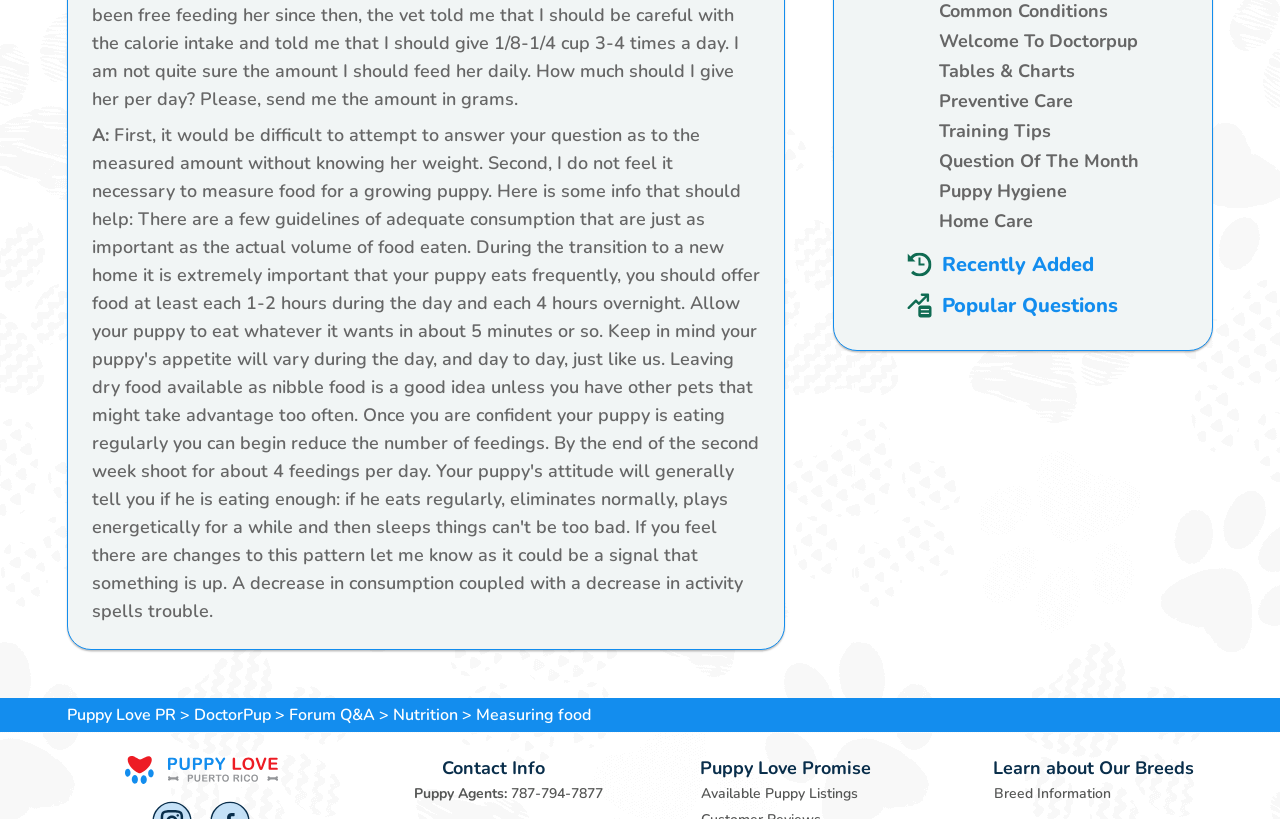Identify the coordinates of the bounding box for the element described below: "DoctorPup". Return the coordinates as four float numbers between 0 and 1: [left, top, right, bottom].

[0.152, 0.86, 0.212, 0.887]